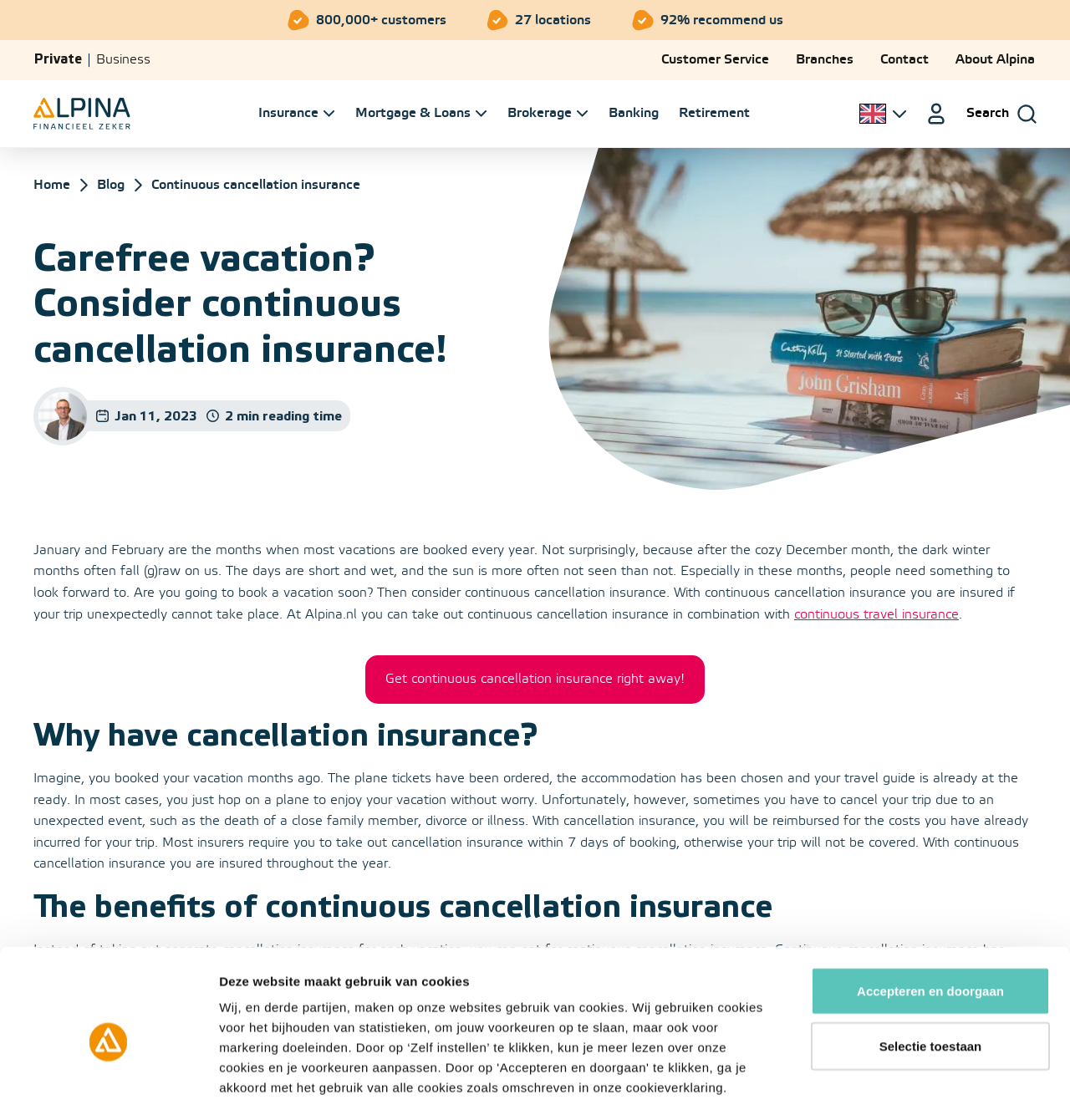Identify the bounding box coordinates for the element you need to click to achieve the following task: "Click on the 'Private' link". Provide the bounding box coordinates as four float numbers between 0 and 1, in the form [left, top, right, bottom].

[0.031, 0.046, 0.077, 0.06]